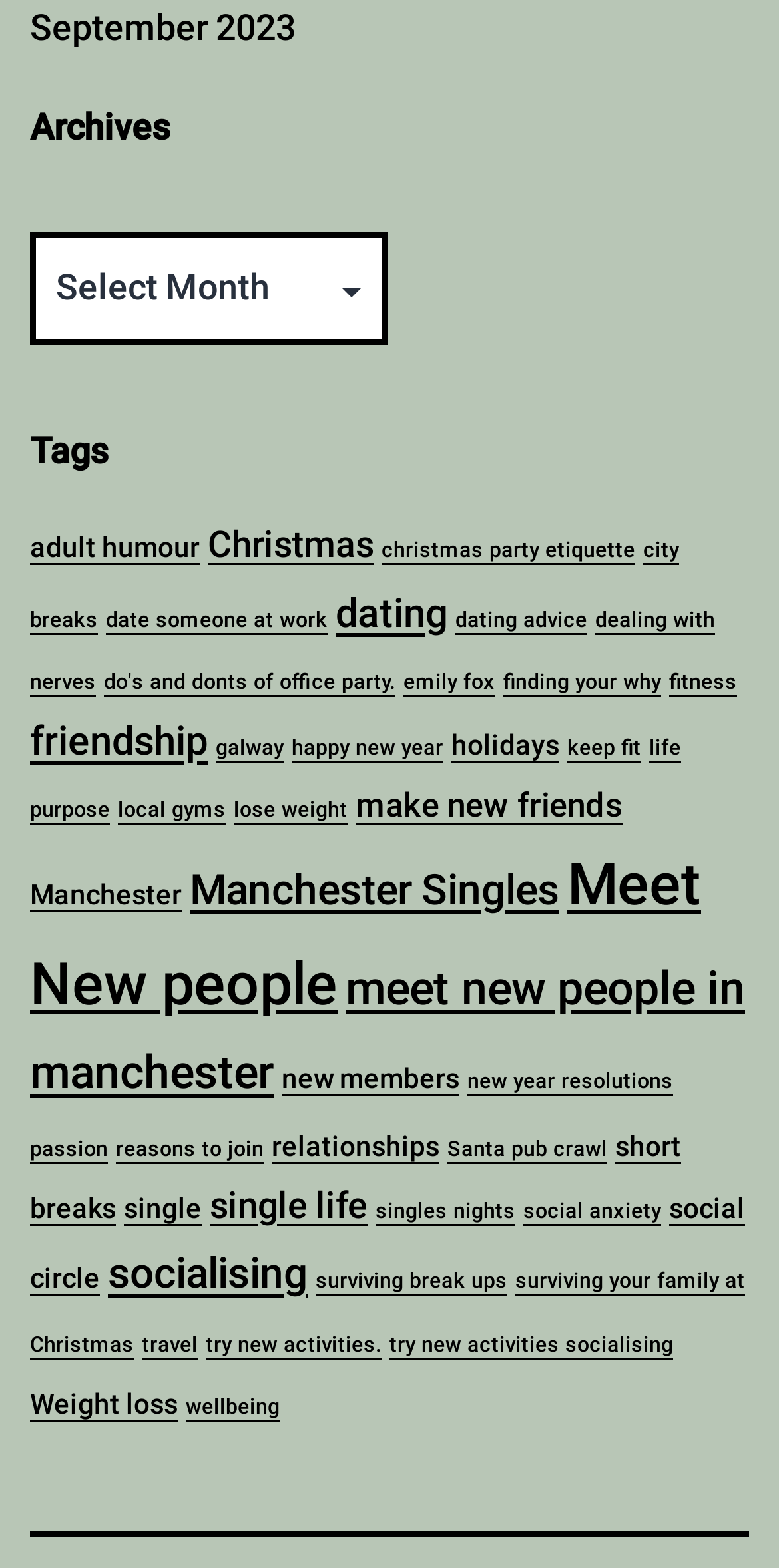What is the purpose of the combobox with the text 'Archives'?
Give a one-word or short-phrase answer derived from the screenshot.

To select archives